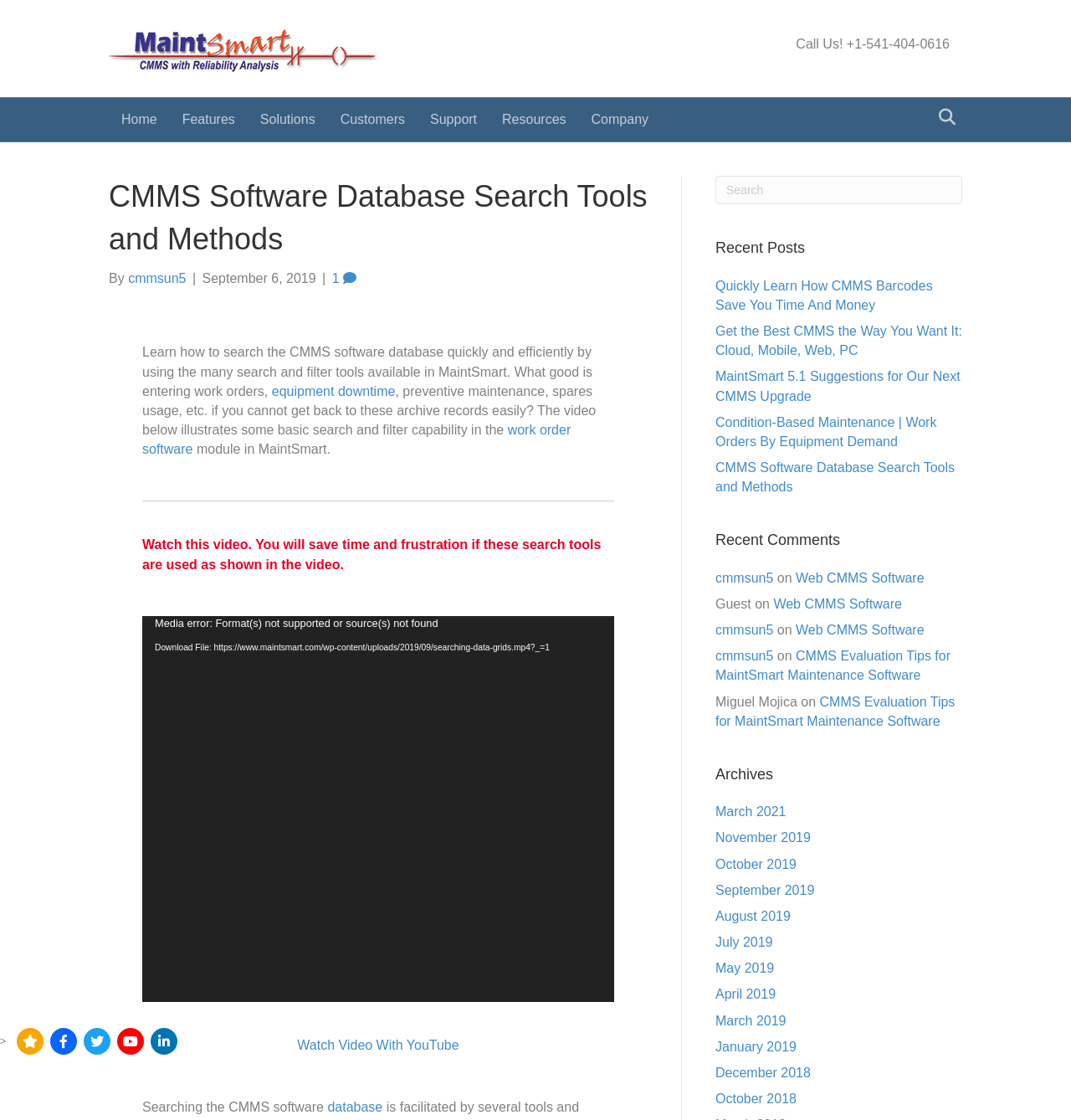What is the phone number to call for assistance?
Using the image, provide a detailed and thorough answer to the question.

The phone number can be found in the top-right corner of the webpage, in the 'Call Us!' section.